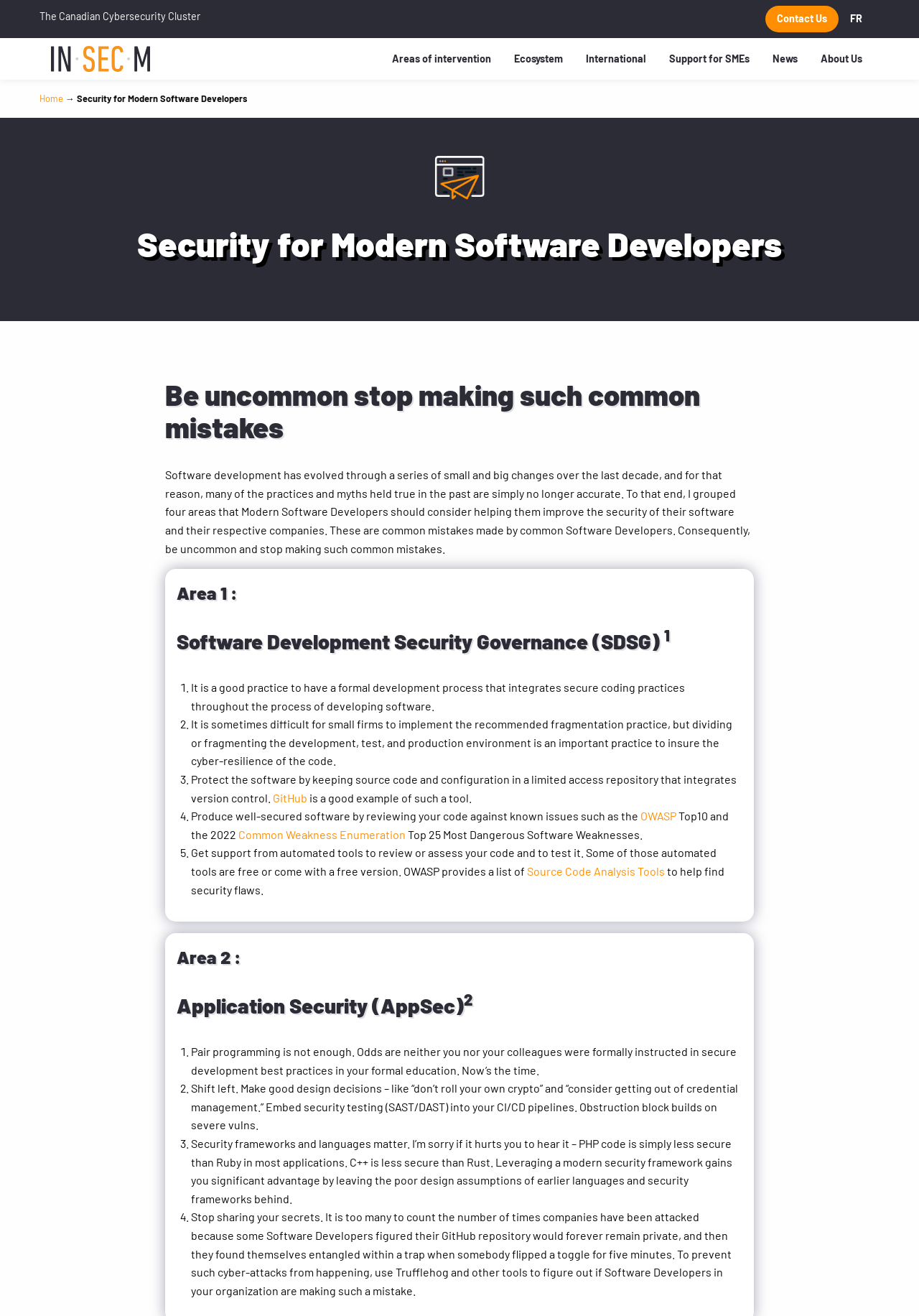What is the name of the cybersecurity cluster?
Provide a detailed answer to the question, using the image to inform your response.

I found the answer by looking at the static text element with the text 'The Canadian Cybersecurity Cluster' at the top of the webpage.